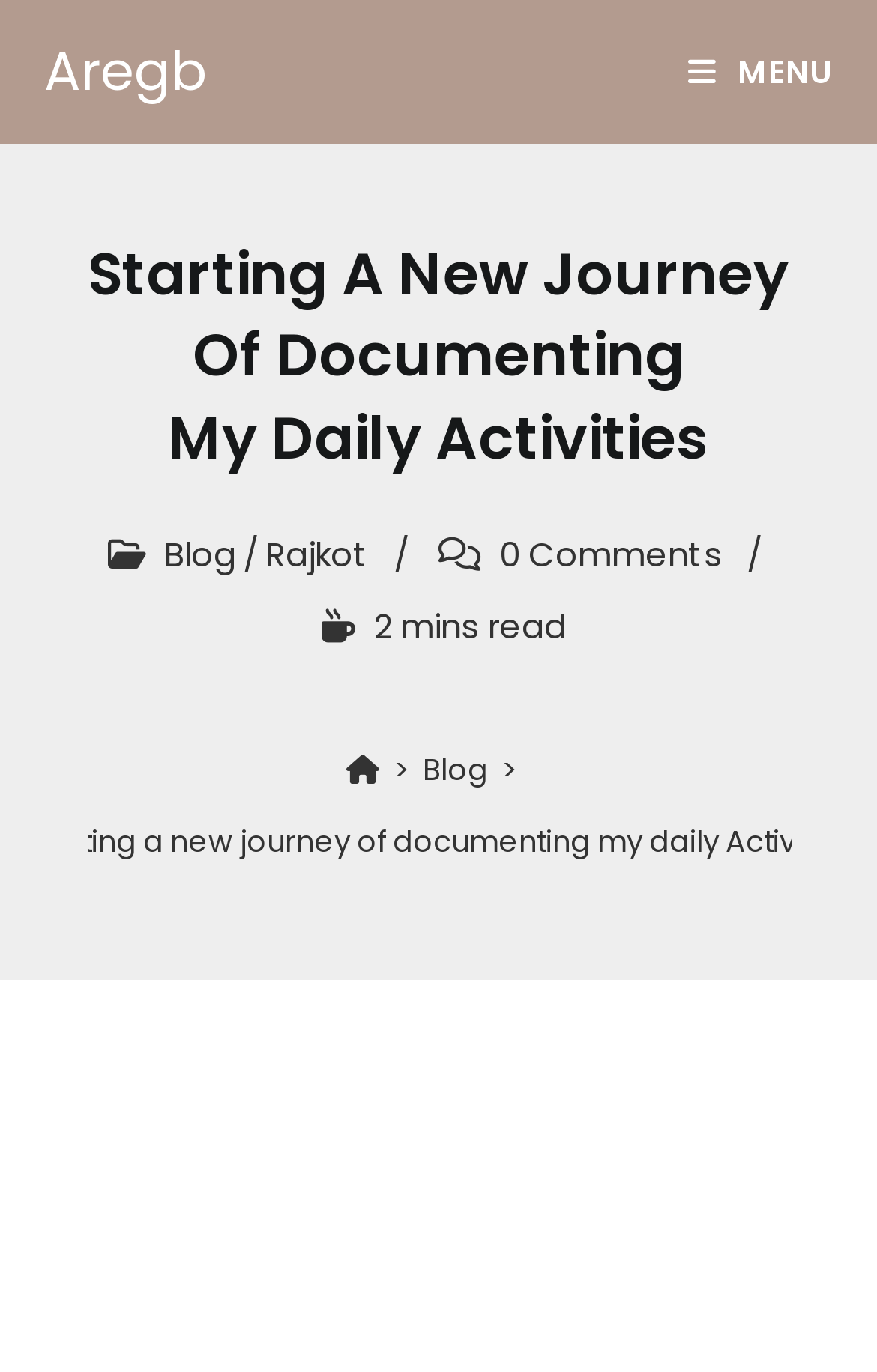Specify the bounding box coordinates of the region I need to click to perform the following instruction: "Open the 'Mobile Menu'". The coordinates must be four float numbers in the range of 0 to 1, i.e., [left, top, right, bottom].

[0.784, 0.036, 0.95, 0.069]